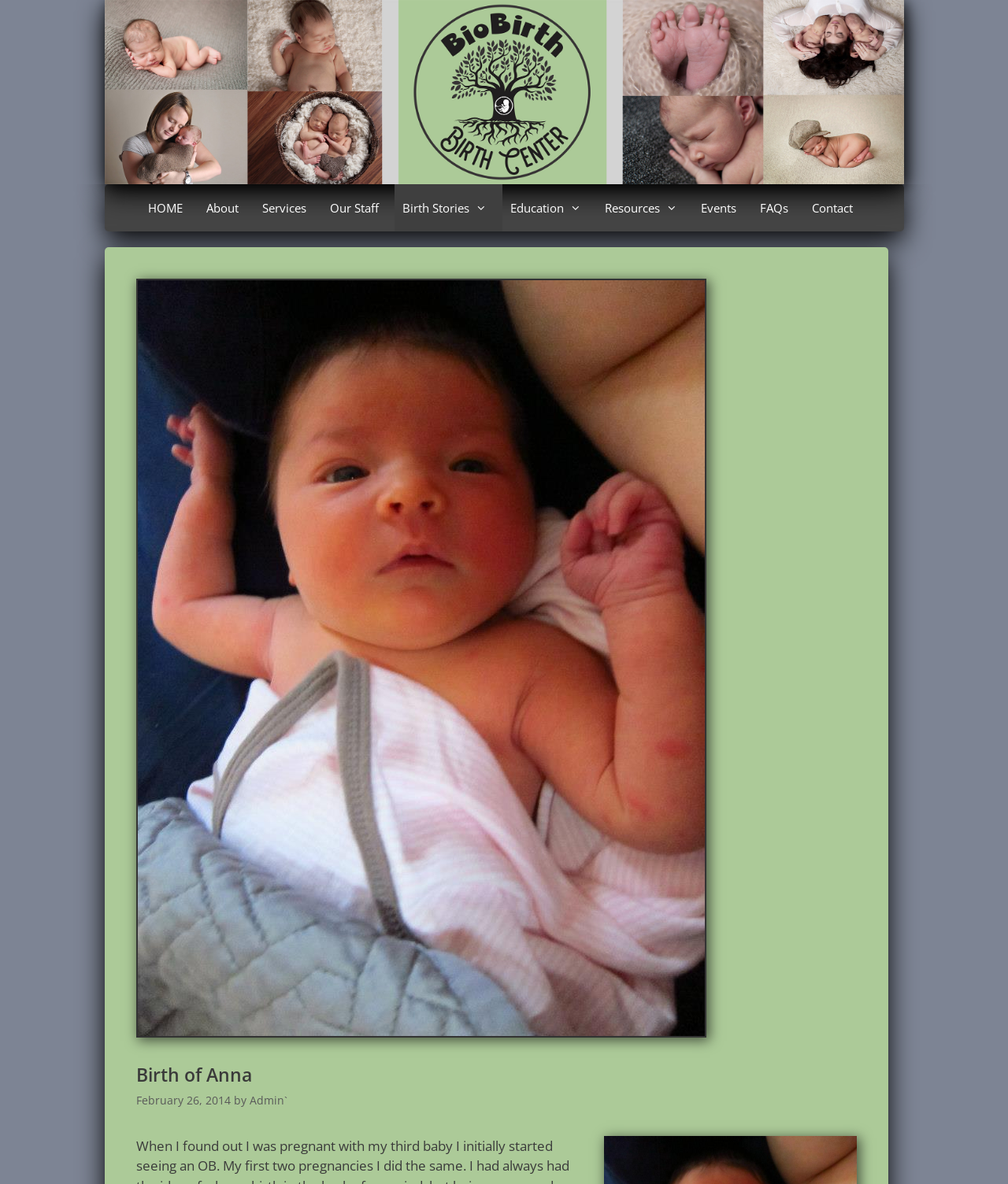What is the title of the birth story?
Deliver a detailed and extensive answer to the question.

The title of the birth story can be found in the main content area of the webpage, where it is written as 'Birth of Anna' in a heading element.